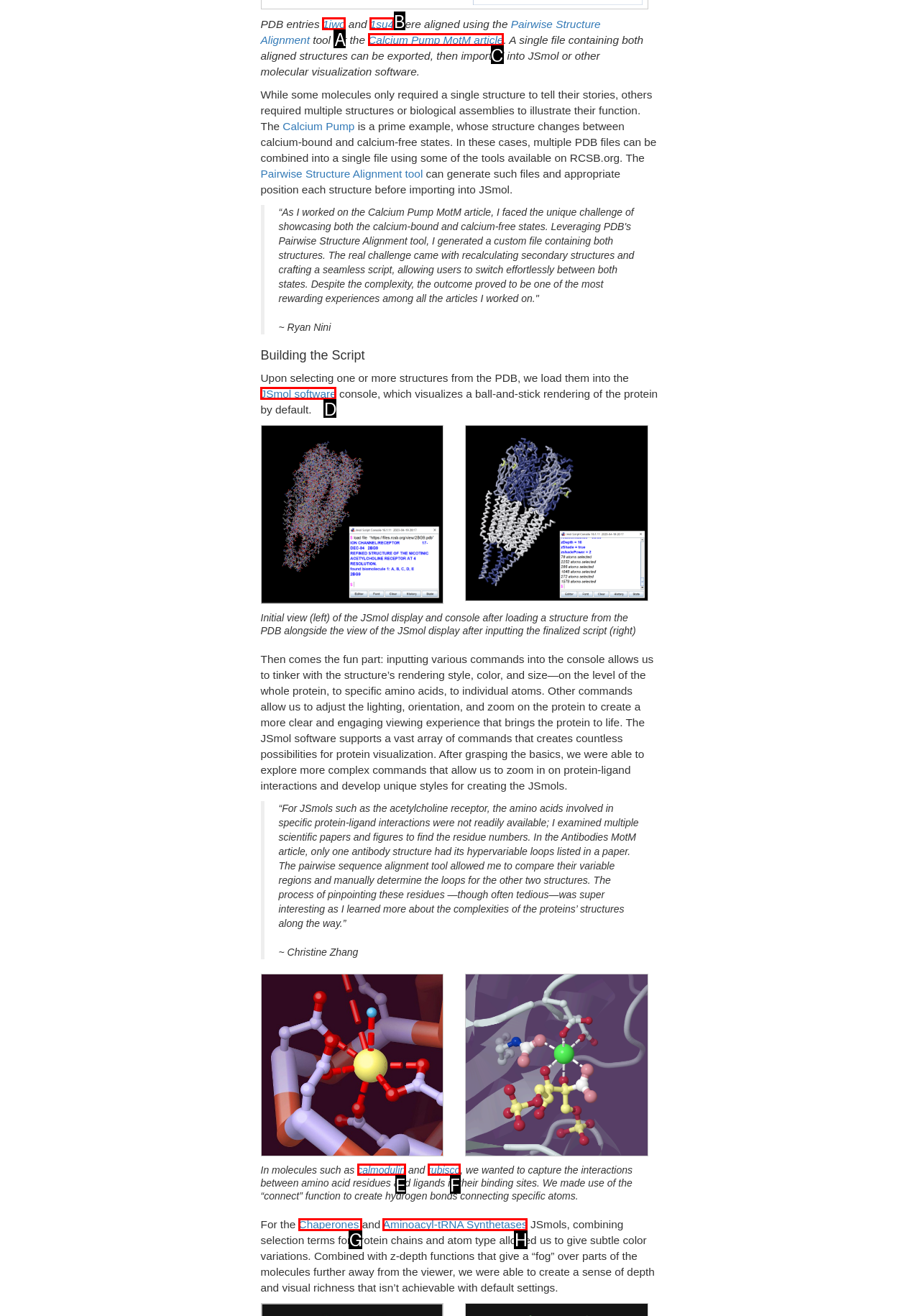Tell me which one HTML element best matches the description: calmodulin
Answer with the option's letter from the given choices directly.

E